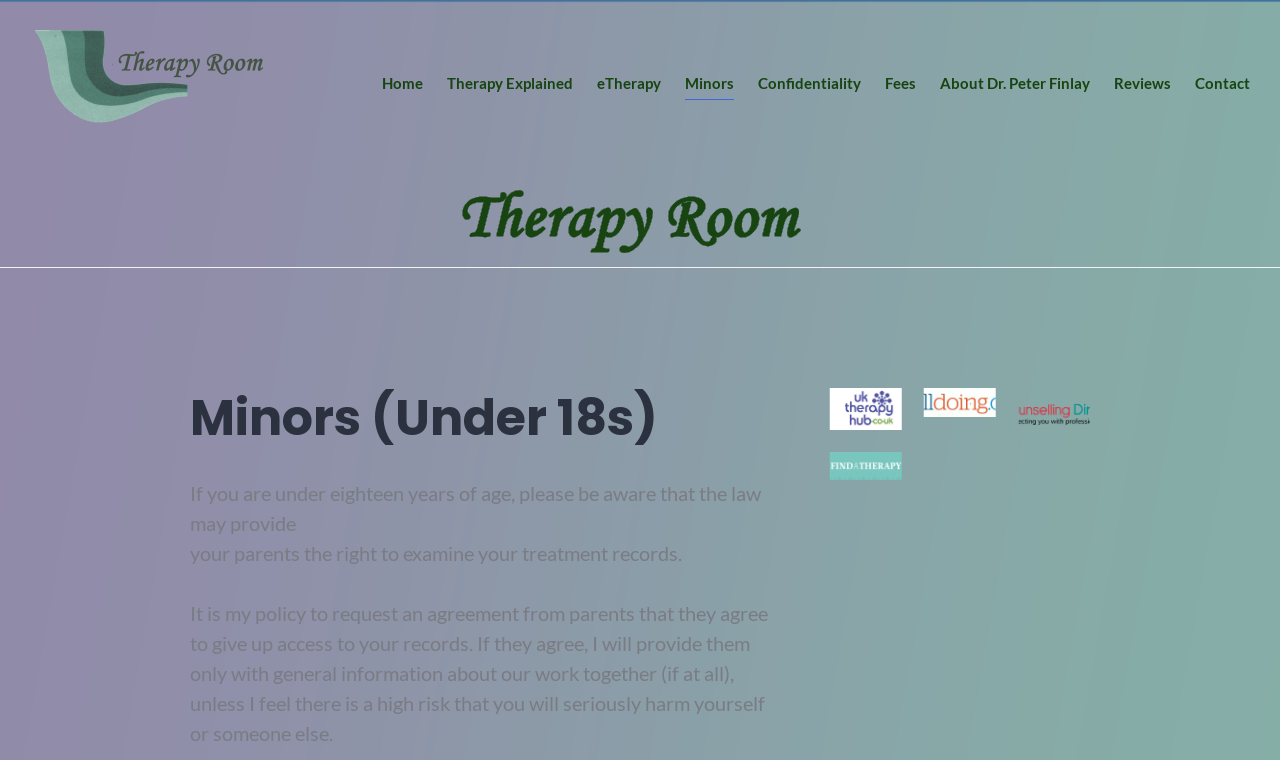Predict the bounding box coordinates for the UI element described as: "Confidentiality". The coordinates should be four float numbers between 0 and 1, presented as [left, top, right, bottom].

[0.592, 0.09, 0.673, 0.132]